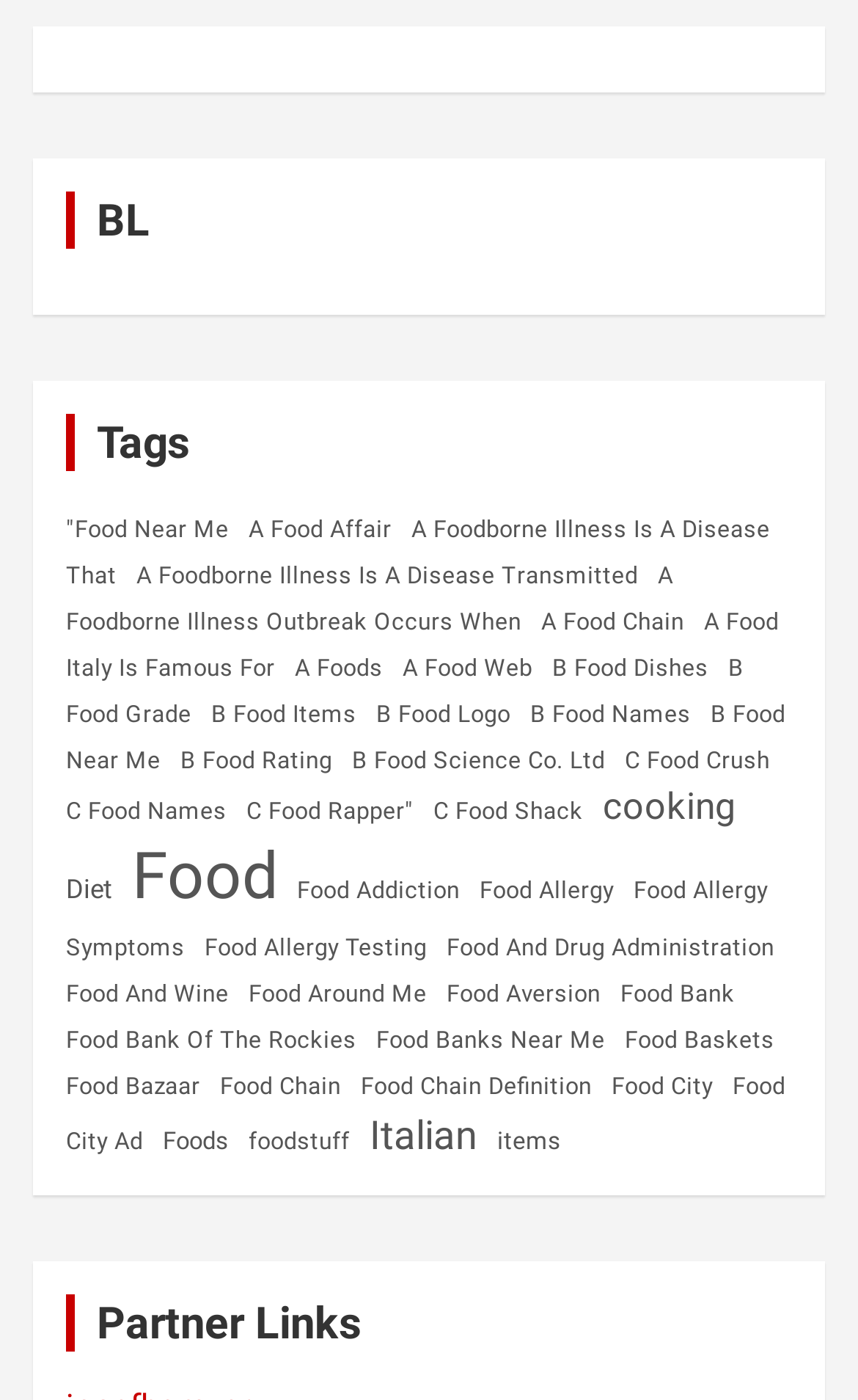How many items are in the 'Food' category?
Based on the image, respond with a single word or phrase.

443